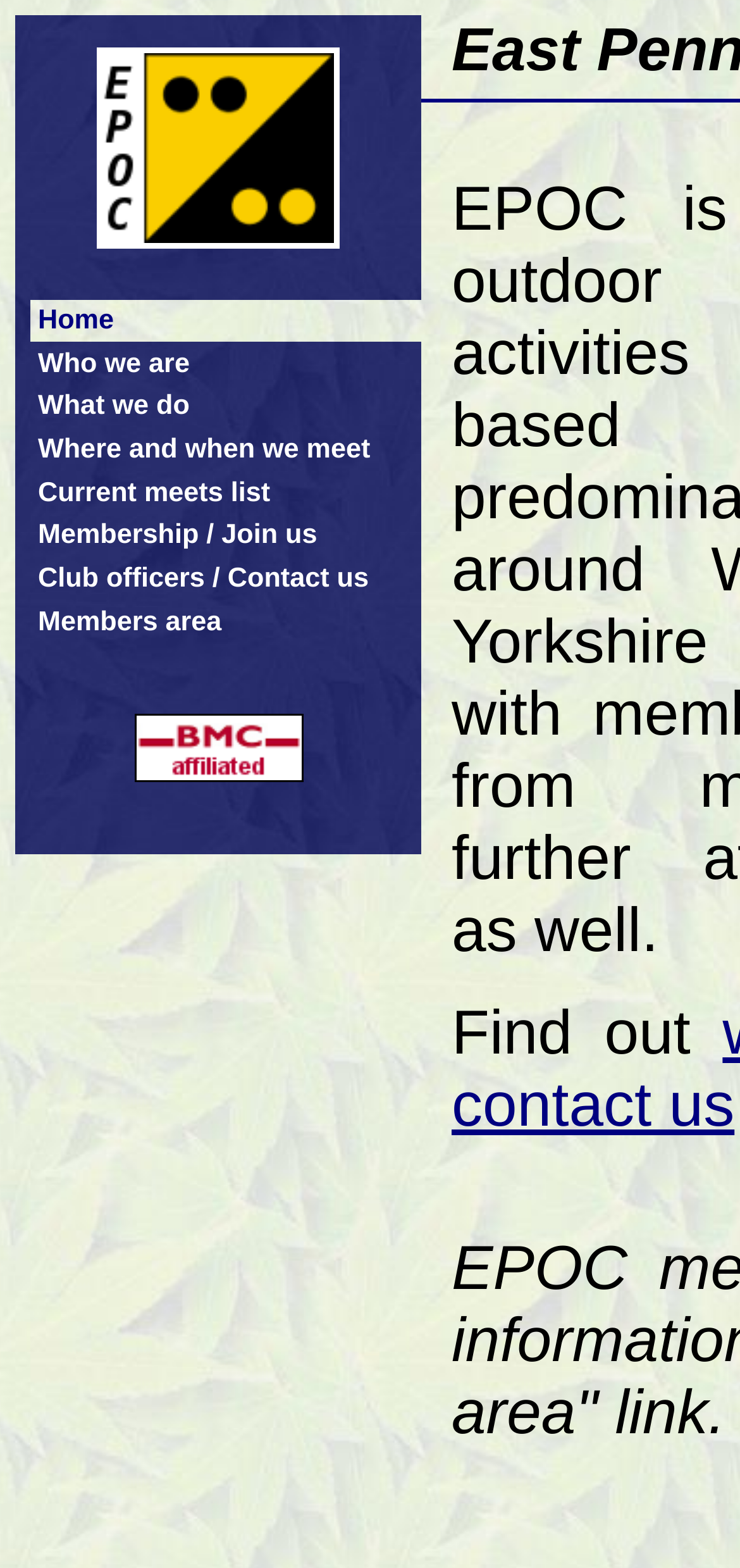Pinpoint the bounding box coordinates of the element to be clicked to execute the instruction: "view current meets list".

[0.051, 0.301, 0.538, 0.328]